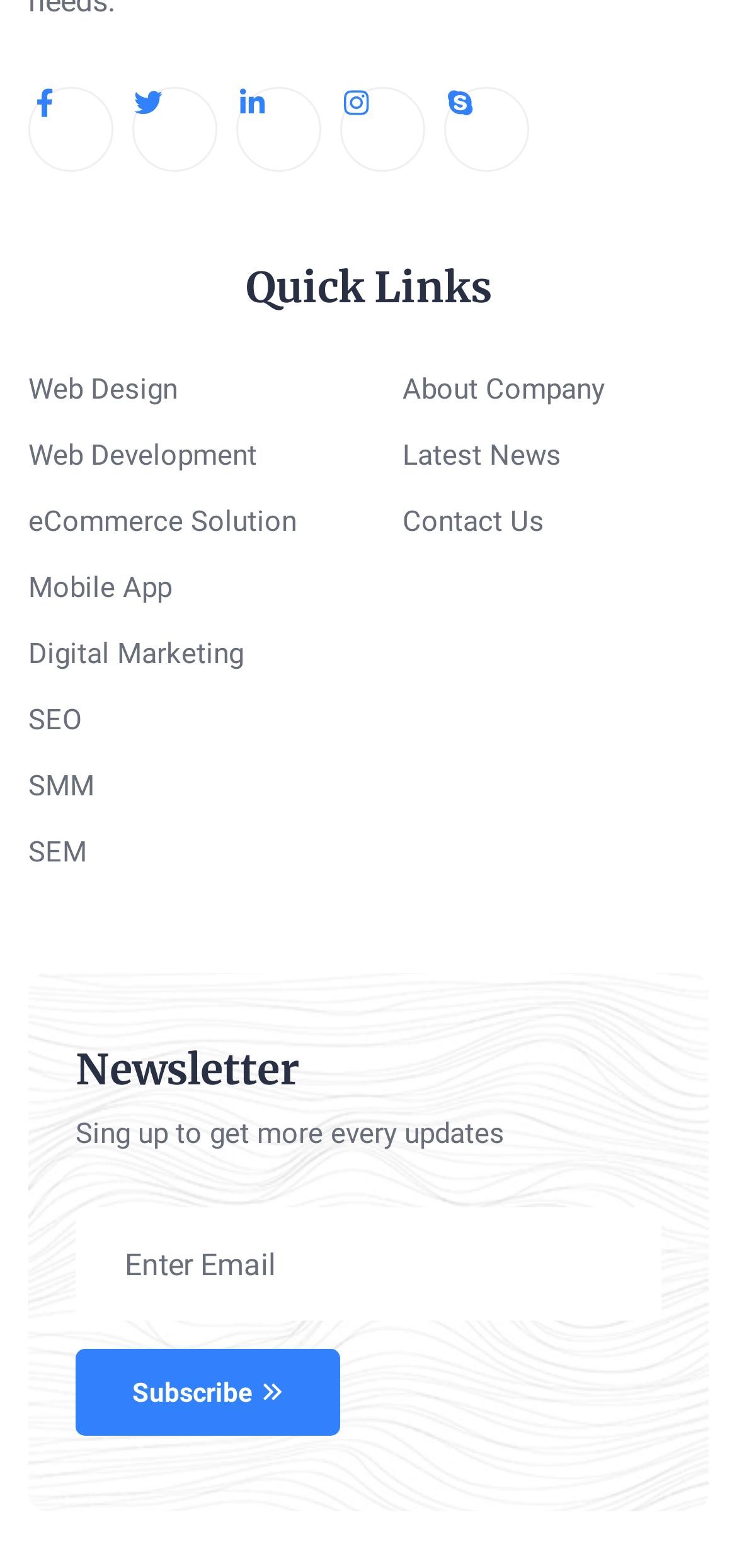Determine the bounding box coordinates of the clickable region to execute the instruction: "Subscribe to the newsletter". The coordinates should be four float numbers between 0 and 1, denoted as [left, top, right, bottom].

[0.103, 0.86, 0.462, 0.916]